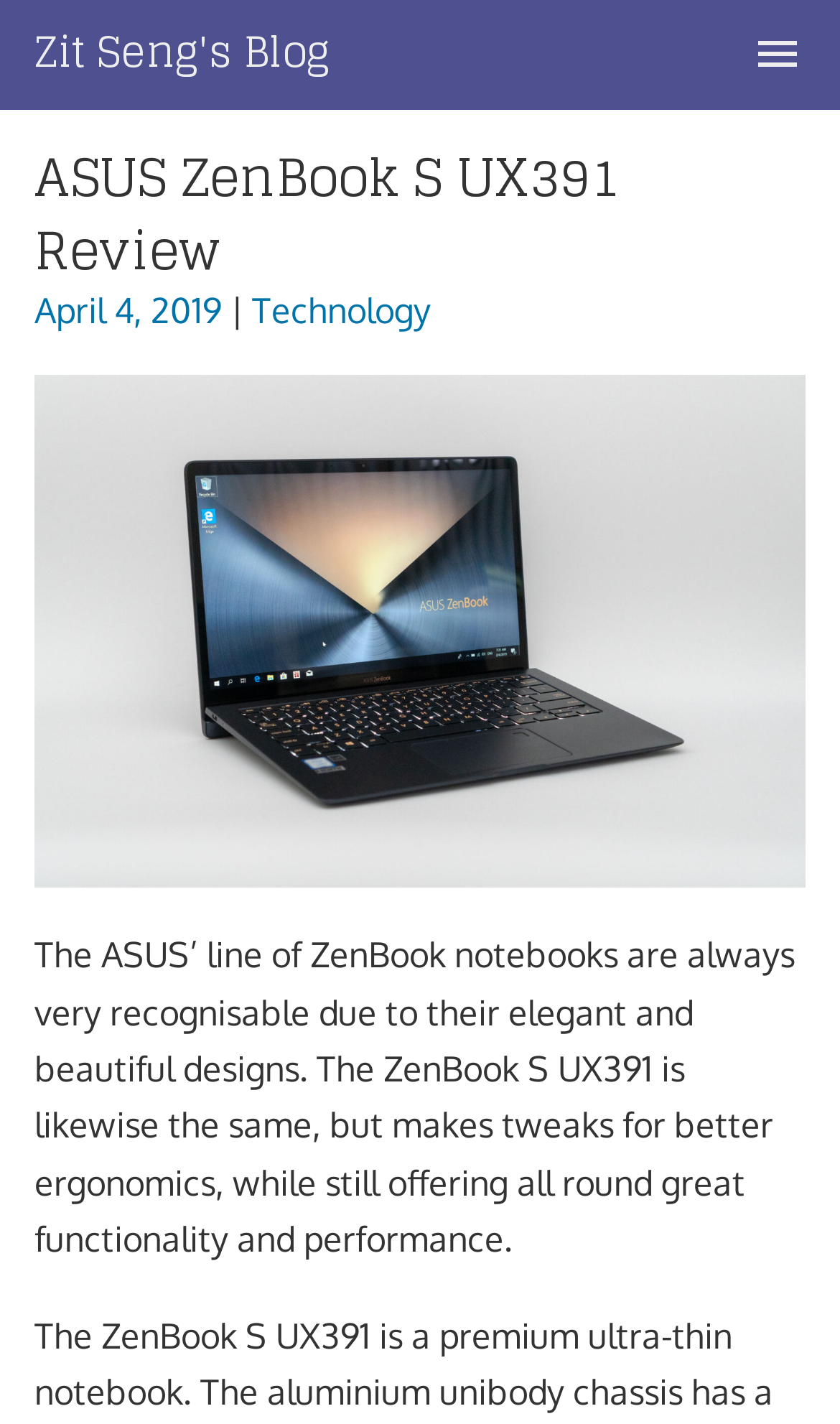Please mark the clickable region by giving the bounding box coordinates needed to complete this instruction: "go to home page".

[0.0, 0.079, 1.0, 0.151]